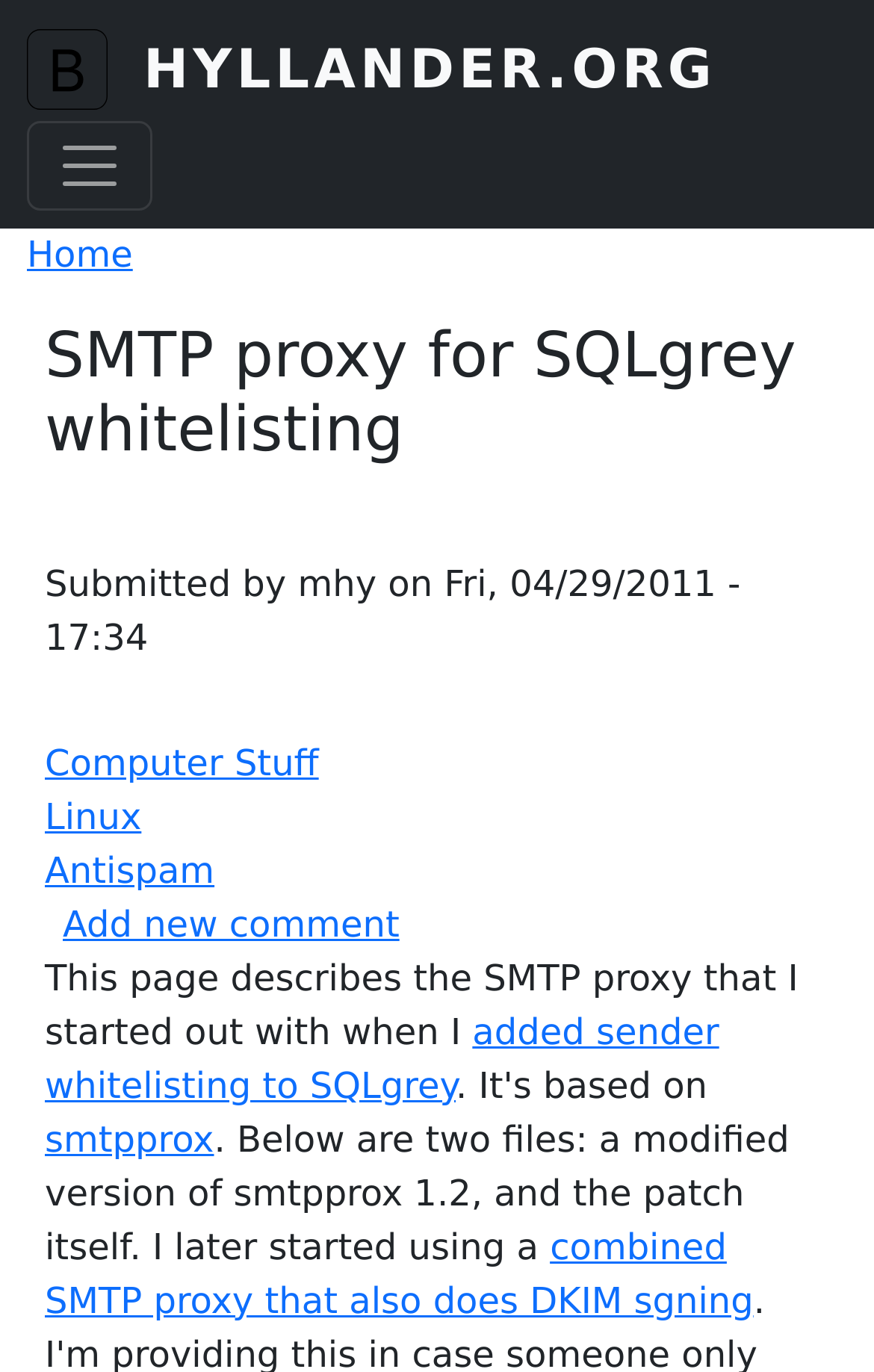Locate the bounding box coordinates of the element that should be clicked to fulfill the instruction: "view computer stuff".

[0.051, 0.54, 0.365, 0.571]